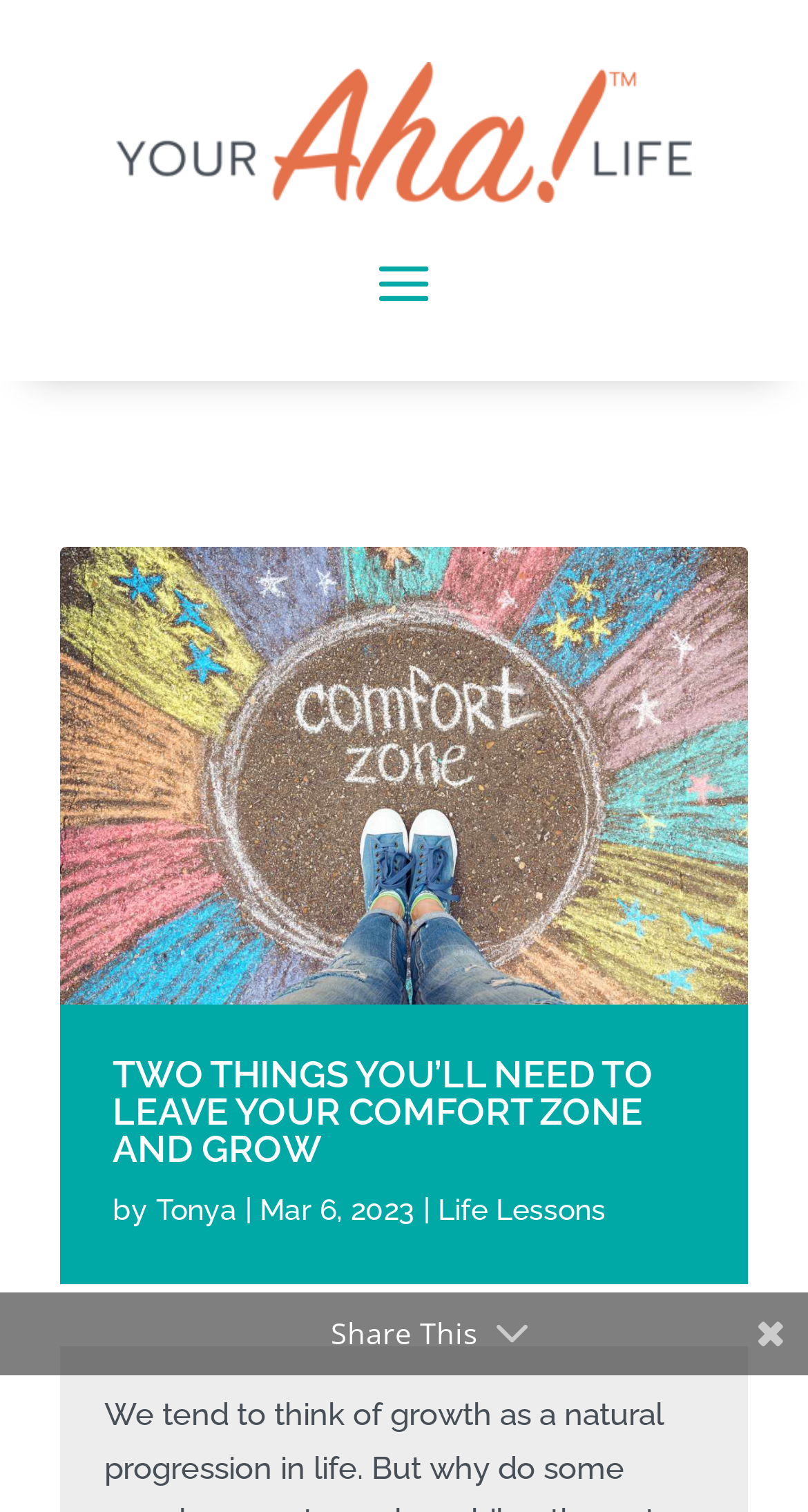Using the information in the image, give a detailed answer to the following question: Is there a share option available?

The presence of a share option can be determined by looking at the text at the bottom of the page, which says 'Share This'.